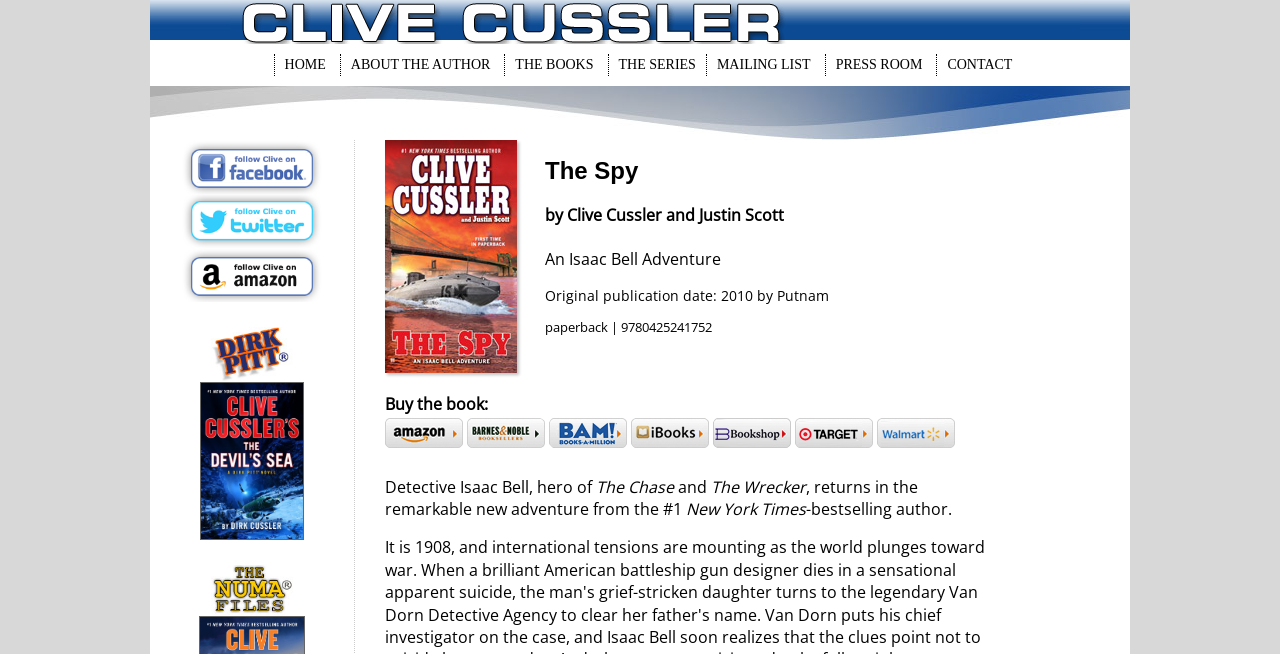Provide a brief response using a word or short phrase to this question:
What is the publication date of the book?

2010